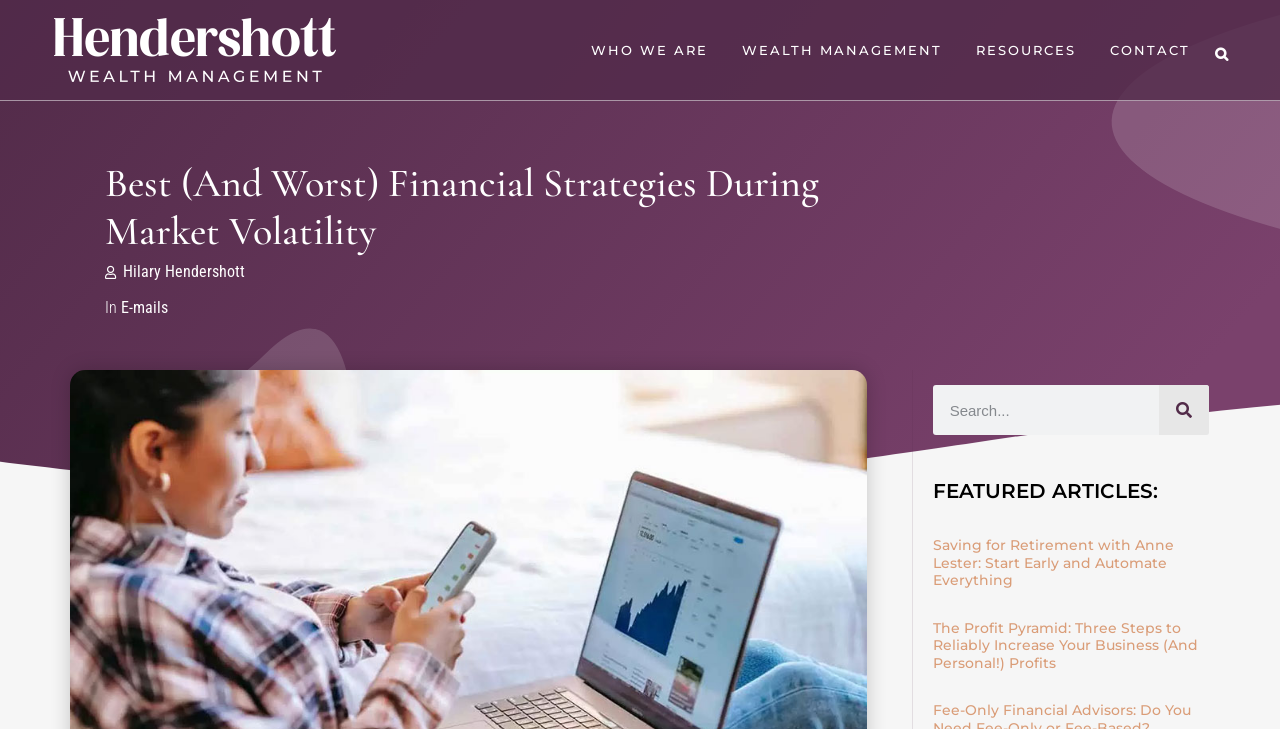Identify the main title of the webpage and generate its text content.

Best (And Worst) Financial Strategies During Market Volatility